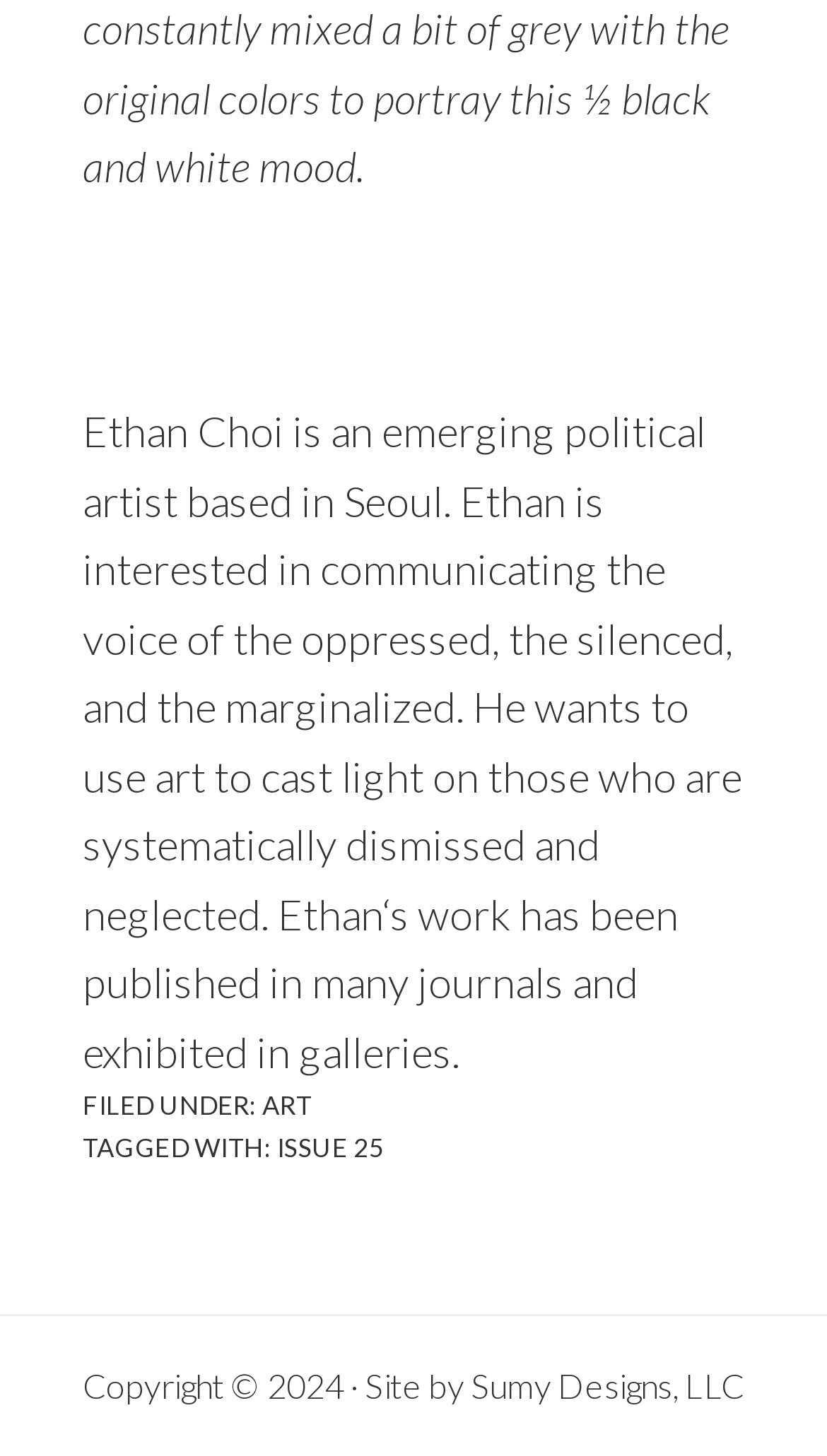Respond to the question below with a single word or phrase:
What is the artist's first name?

Ethan